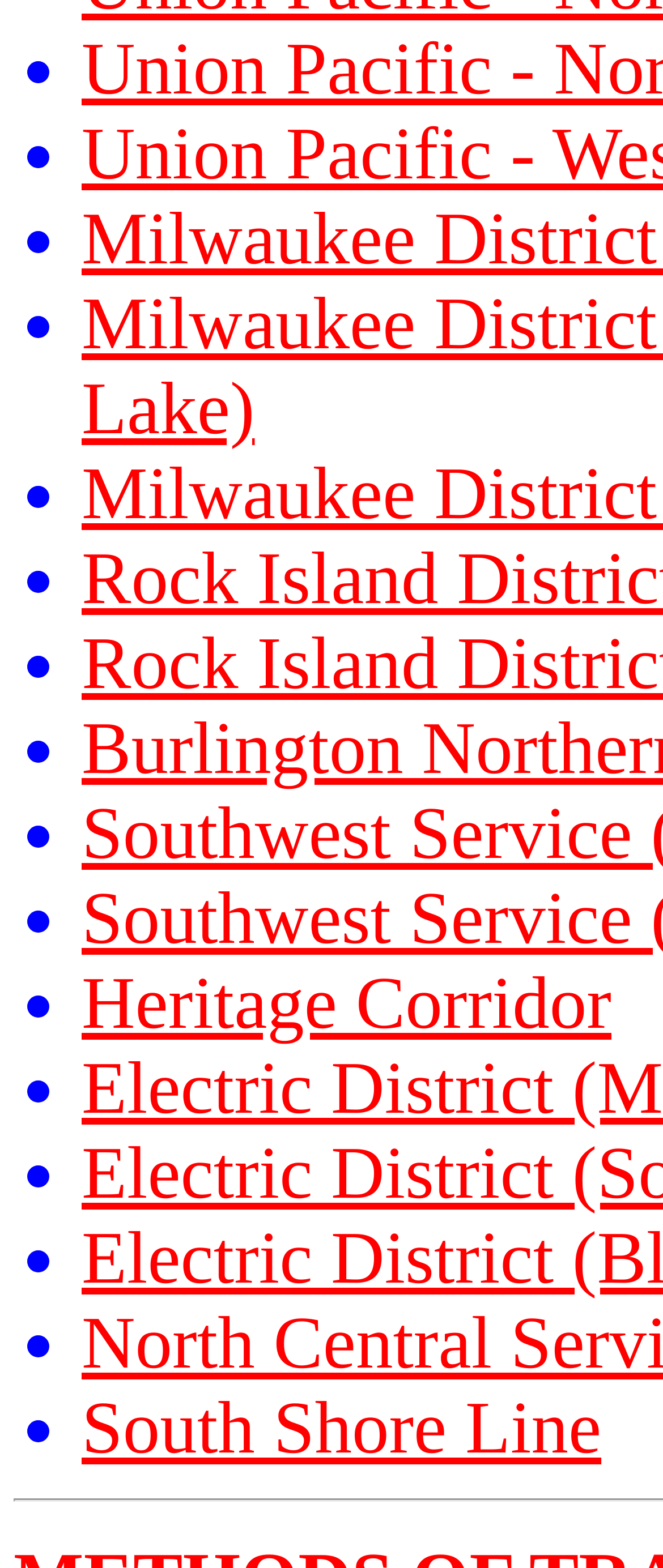Using floating point numbers between 0 and 1, provide the bounding box coordinates in the format (top-left x, top-left y, bottom-right x, bottom-right y). Locate the UI element described here: Heritage Corridor

[0.123, 0.614, 0.922, 0.666]